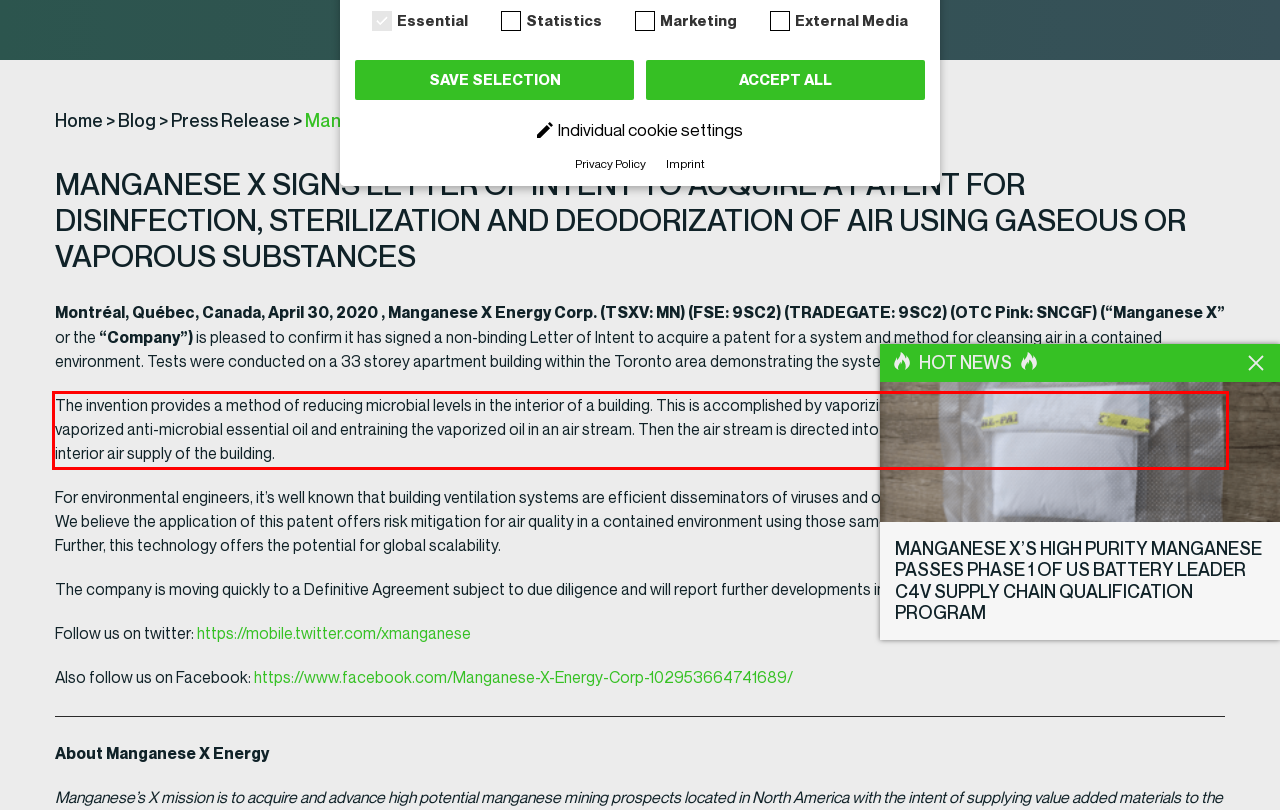Within the screenshot of the webpage, locate the red bounding box and use OCR to identify and provide the text content inside it.

The invention provides a method of reducing microbial levels in the interior of a building. This is accomplished by vaporizing an anti-microbial essential oil to produce vaporized anti-microbial essential oil and entraining the vaporized oil in an air stream. Then the air stream is directed into the air ducts of the building and finally into the interior air supply of the building.